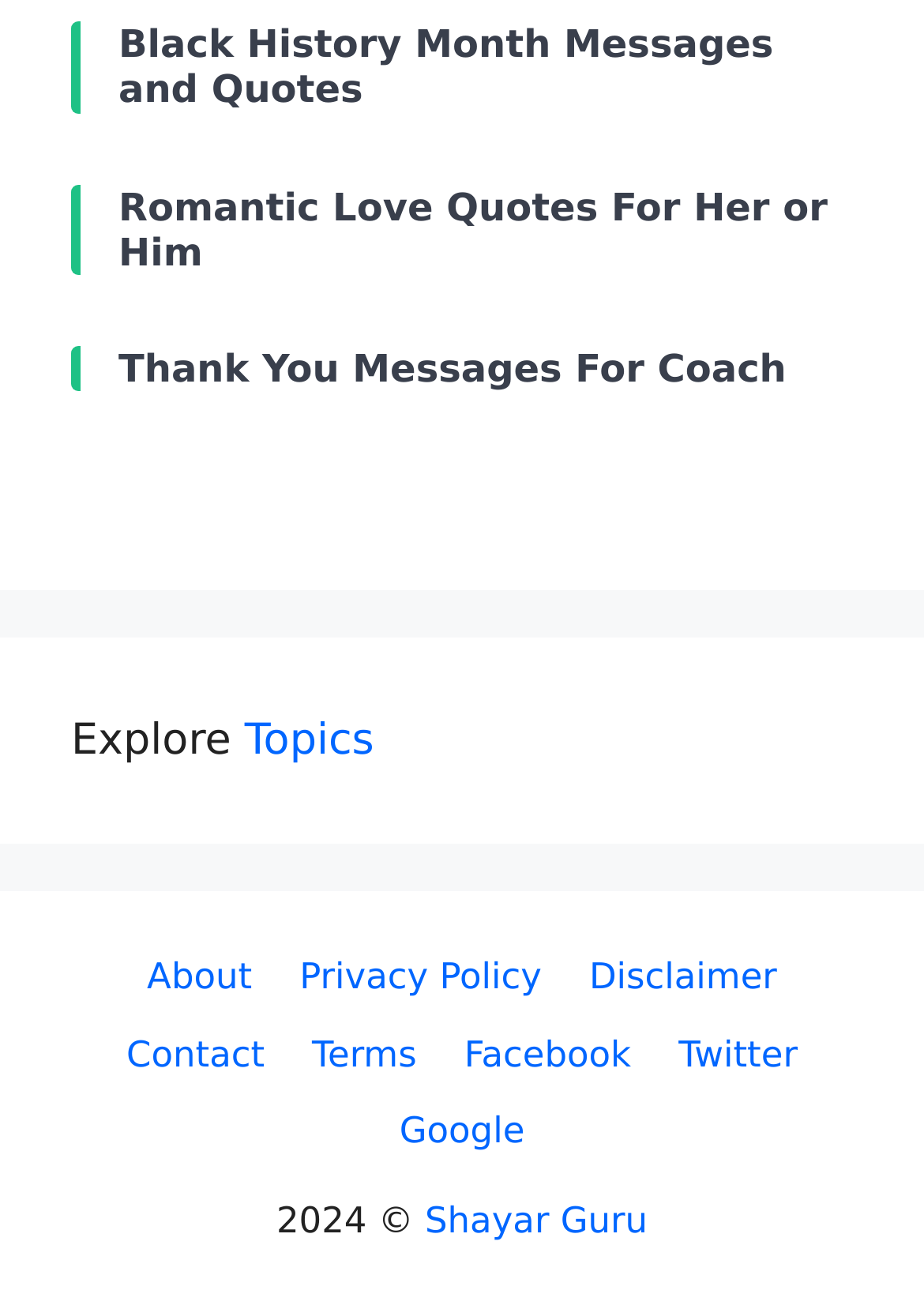Please mark the bounding box coordinates of the area that should be clicked to carry out the instruction: "Follow on Facebook".

[0.502, 0.798, 0.683, 0.831]